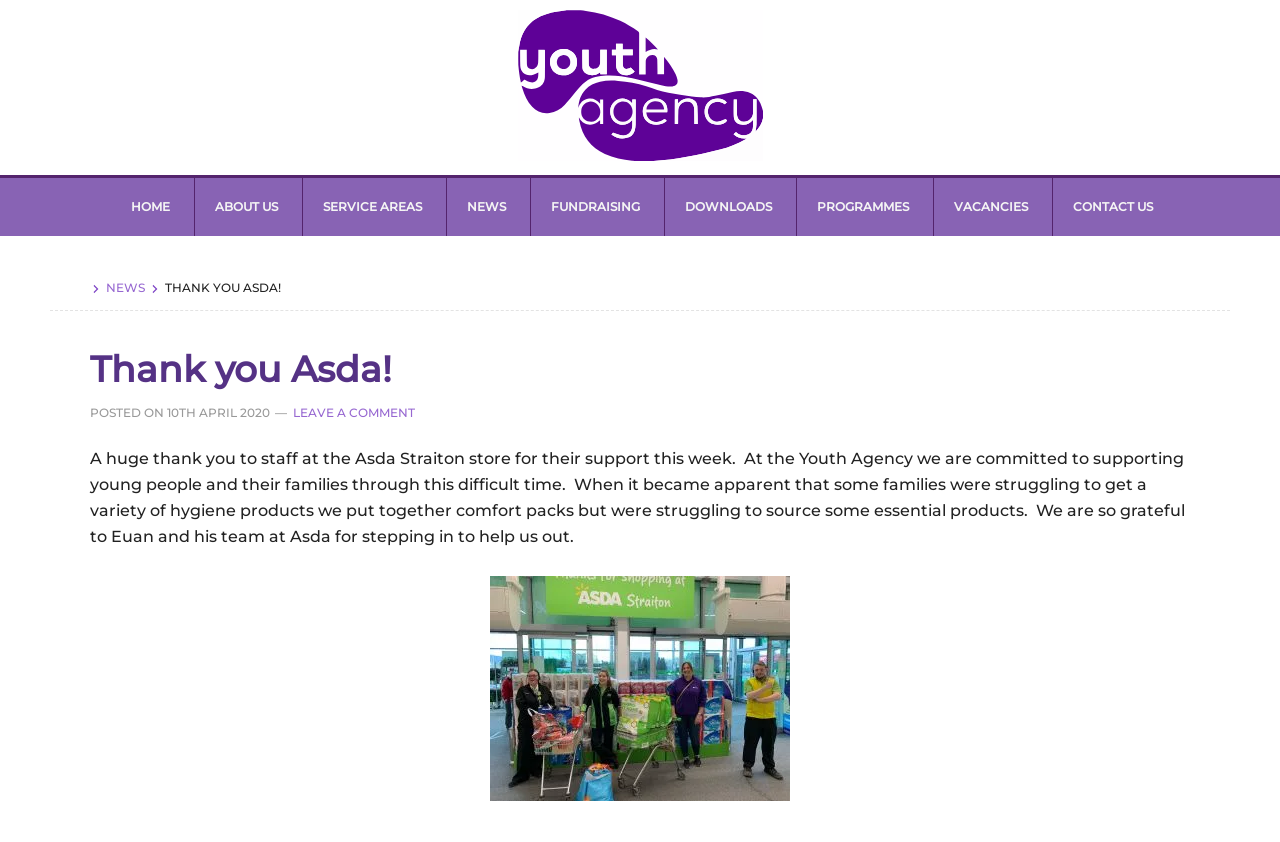Use a single word or phrase to answer this question: 
What is the purpose of the comfort packs?

To support young people and their families